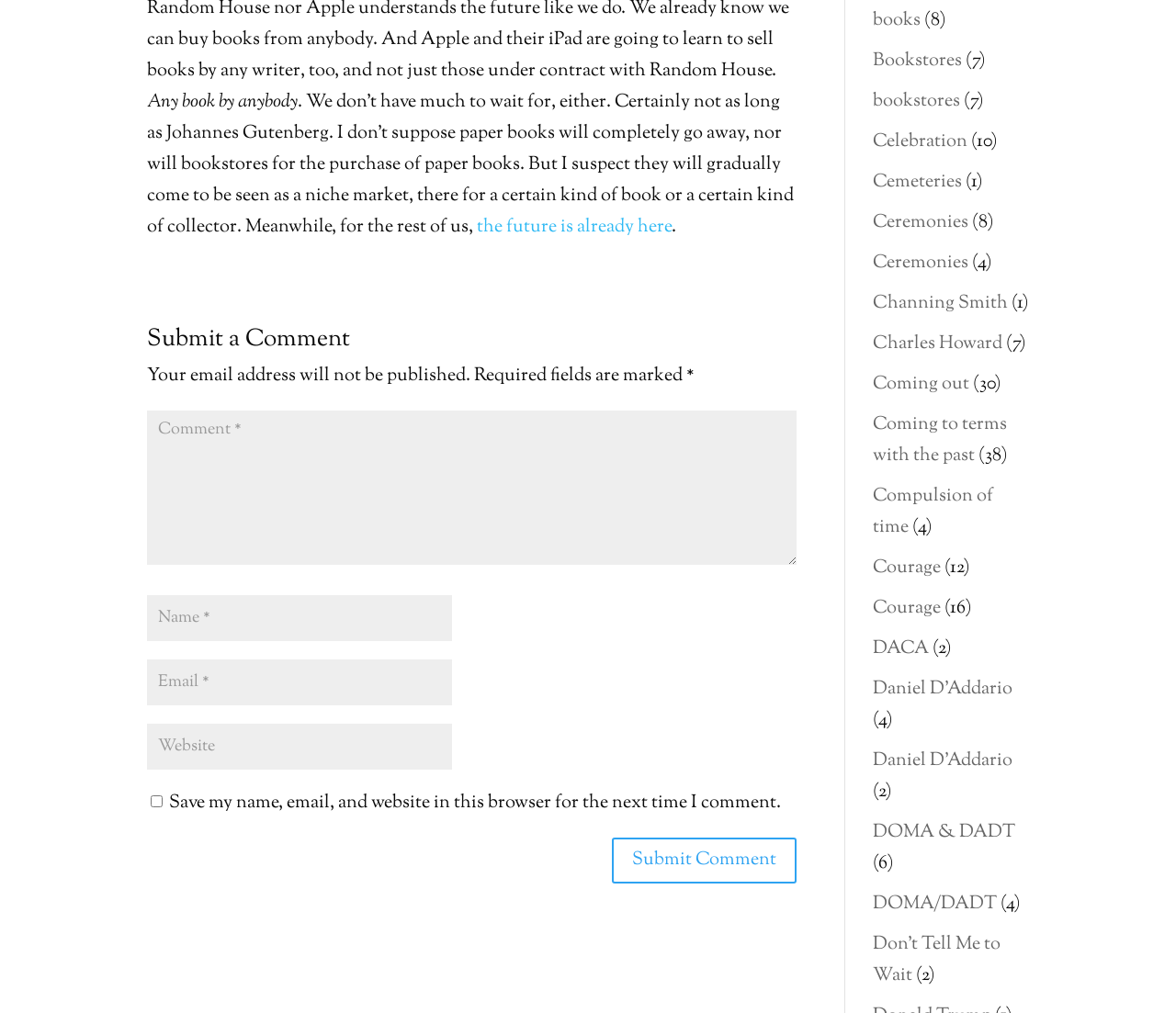Locate the bounding box coordinates of the area that needs to be clicked to fulfill the following instruction: "Enter your name in the 'Name' field". The coordinates should be in the format of four float numbers between 0 and 1, namely [left, top, right, bottom].

[0.125, 0.587, 0.385, 0.633]